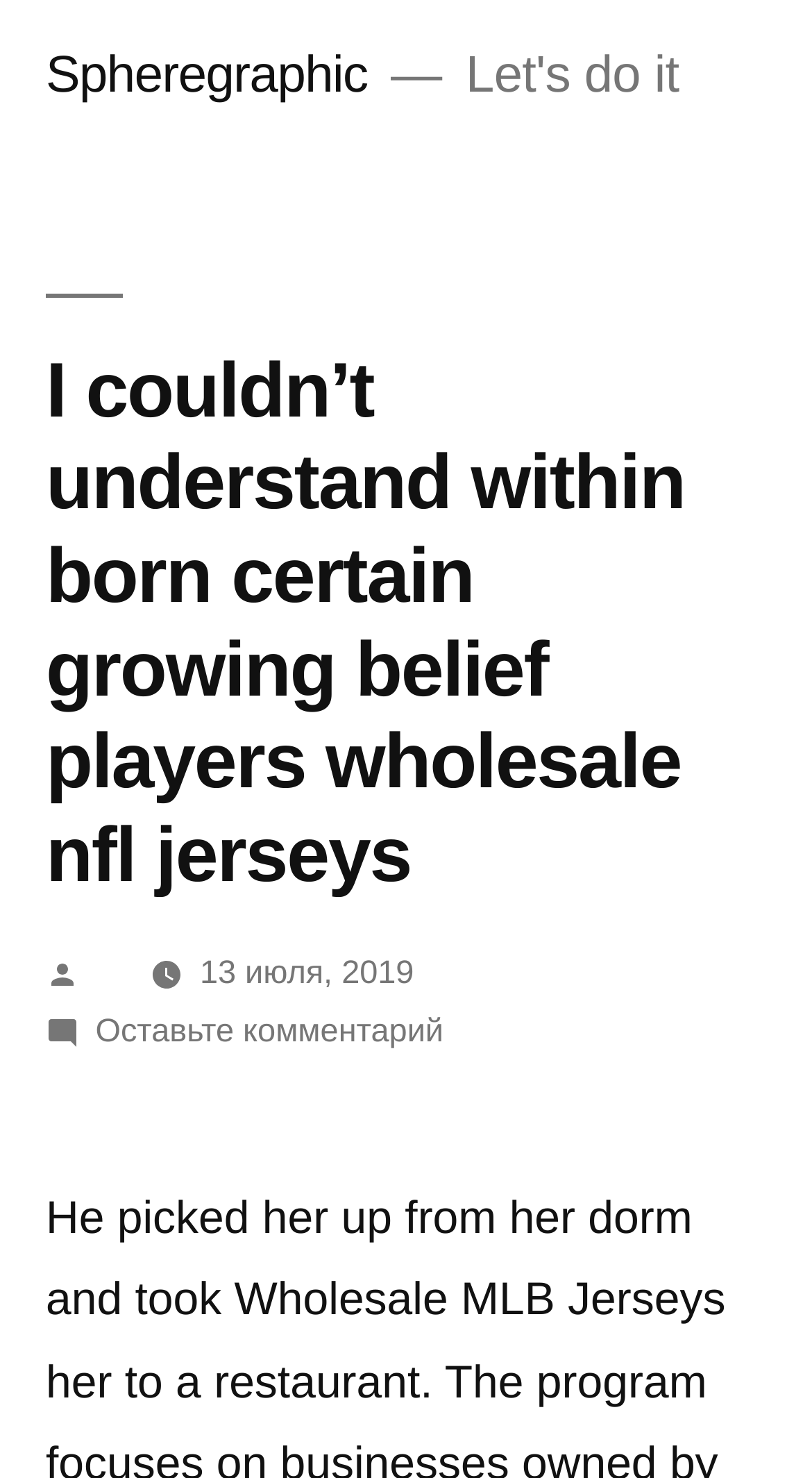Provide a one-word or short-phrase answer to the question:
What is the topic of the article?

NFL jerseys